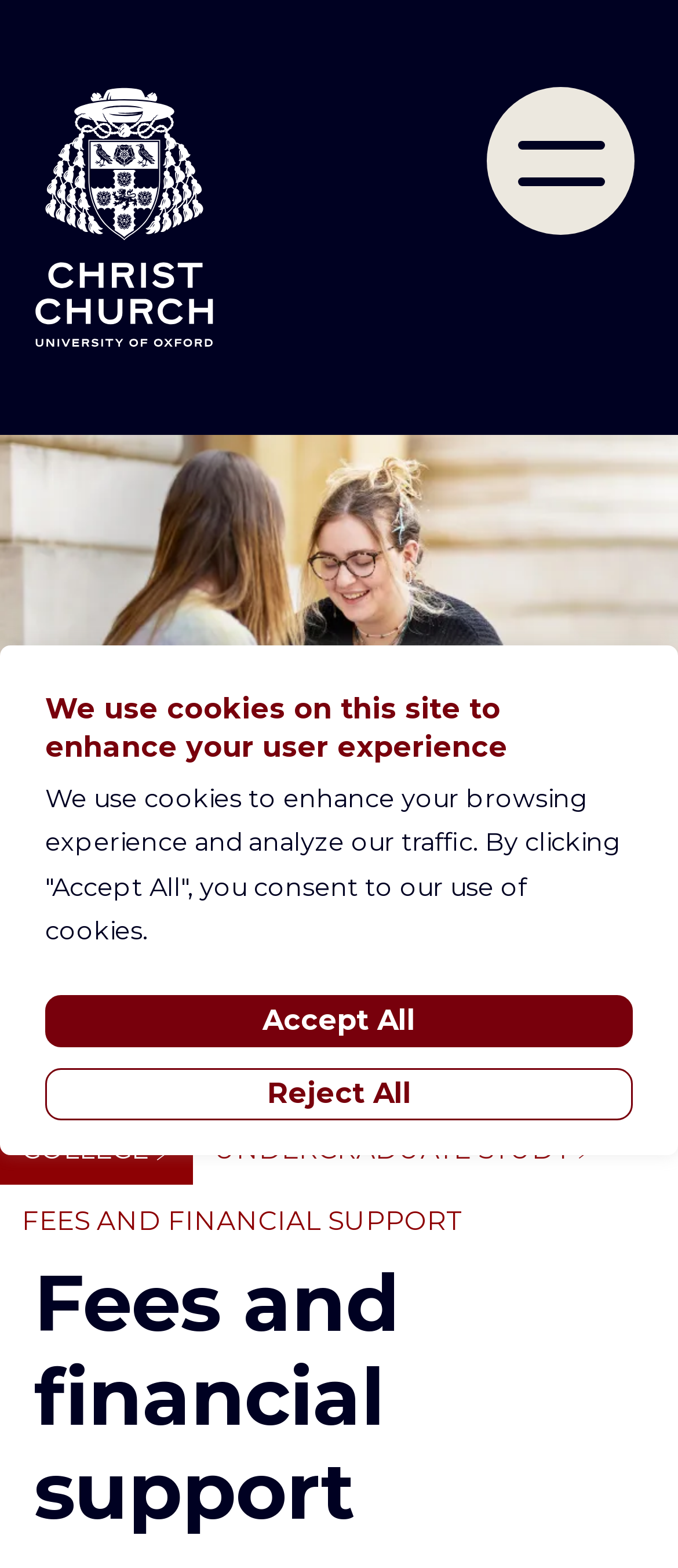Respond to the following question with a brief word or phrase:
What is the purpose of the cookie notification?

To enhance user experience